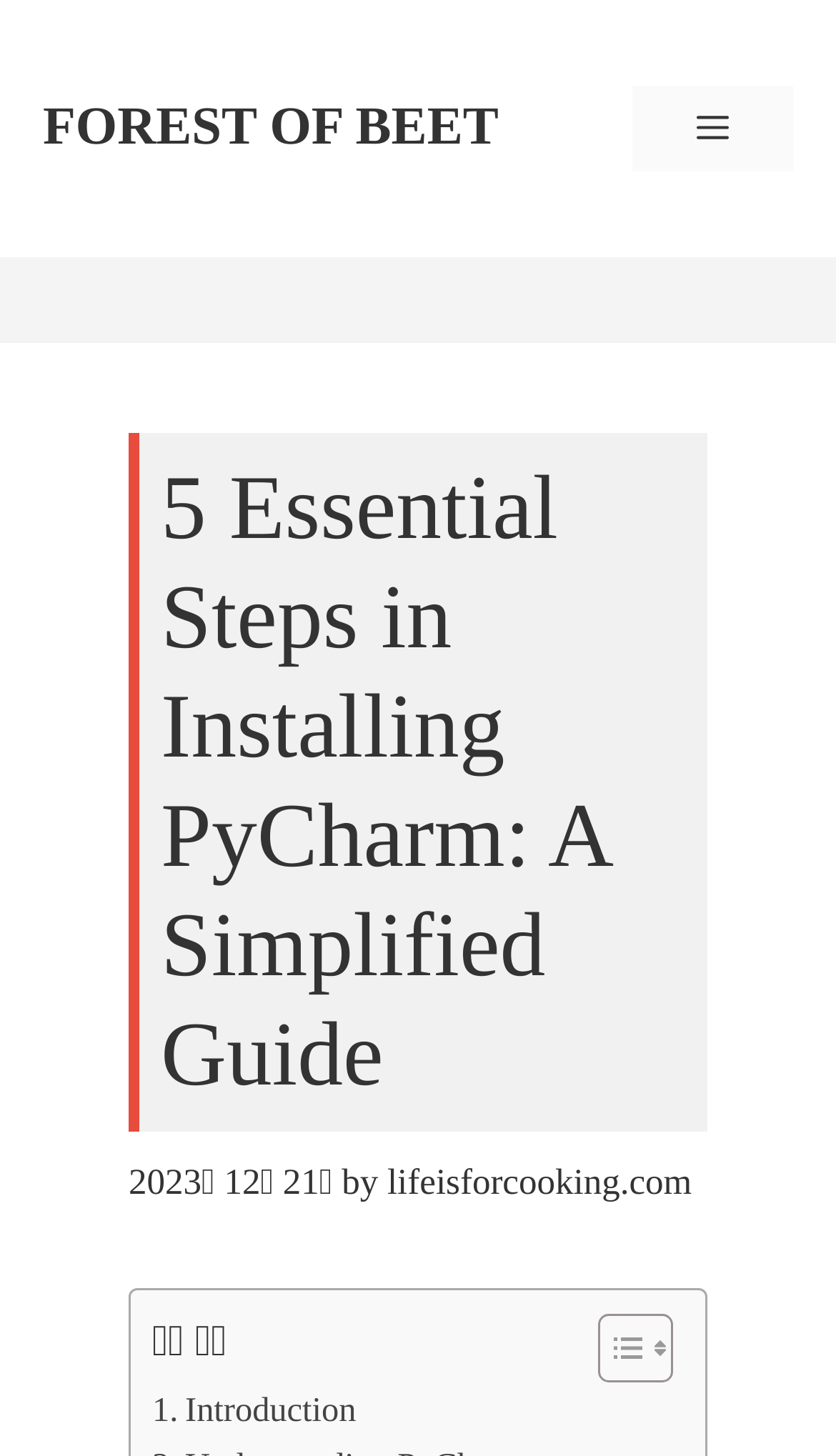Illustrate the webpage thoroughly, mentioning all important details.

The webpage is a guide to installing PyCharm, a Python development tool. At the top, there is a banner with the site's name, "FOREST OF BEET", and a navigation menu toggle button on the right side. Below the banner, there is a header section with the title "5 Essential Steps in Installing PyCharm: A Simplified Guide" and a timestamp indicating the publication date, December 21, 2023. The author's name, "lifeisforcooking.com", is mentioned next to the timestamp.

The main content area is divided into sections, with a table of contents on the left side, which can be toggled on and off. The table of contents has a heading "쉬운 목차" (meaning "Easy Table of Contents" in Korean) and a toggle button with two icons. Below the table of contents, there is a link to the introduction section of the guide.

There are no images on the page except for the two icons in the table of contents toggle button. The overall structure of the page is organized, with clear headings and concise text, making it easy to navigate and follow the guide.